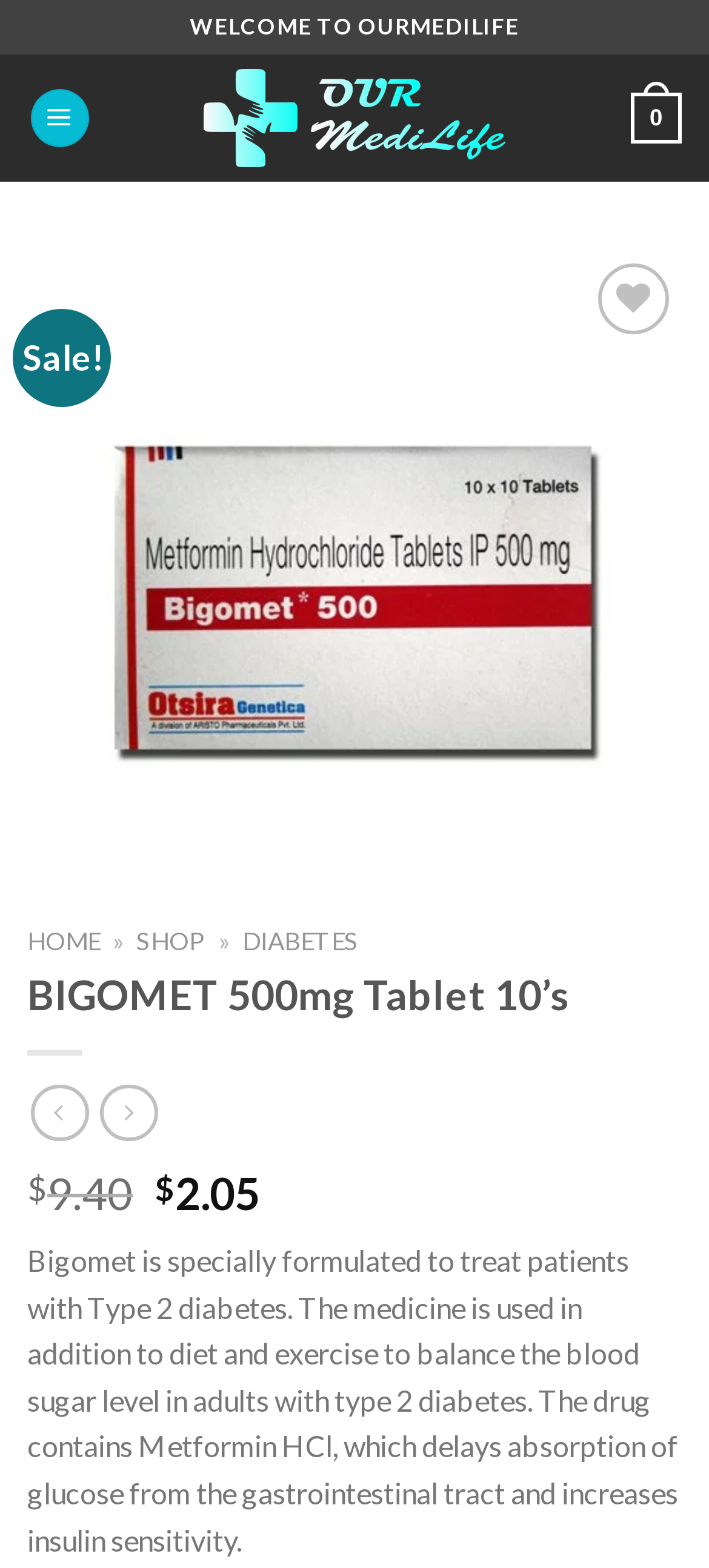Extract the primary headline from the webpage and present its text.

BIGOMET 500mg Tablet 10’s